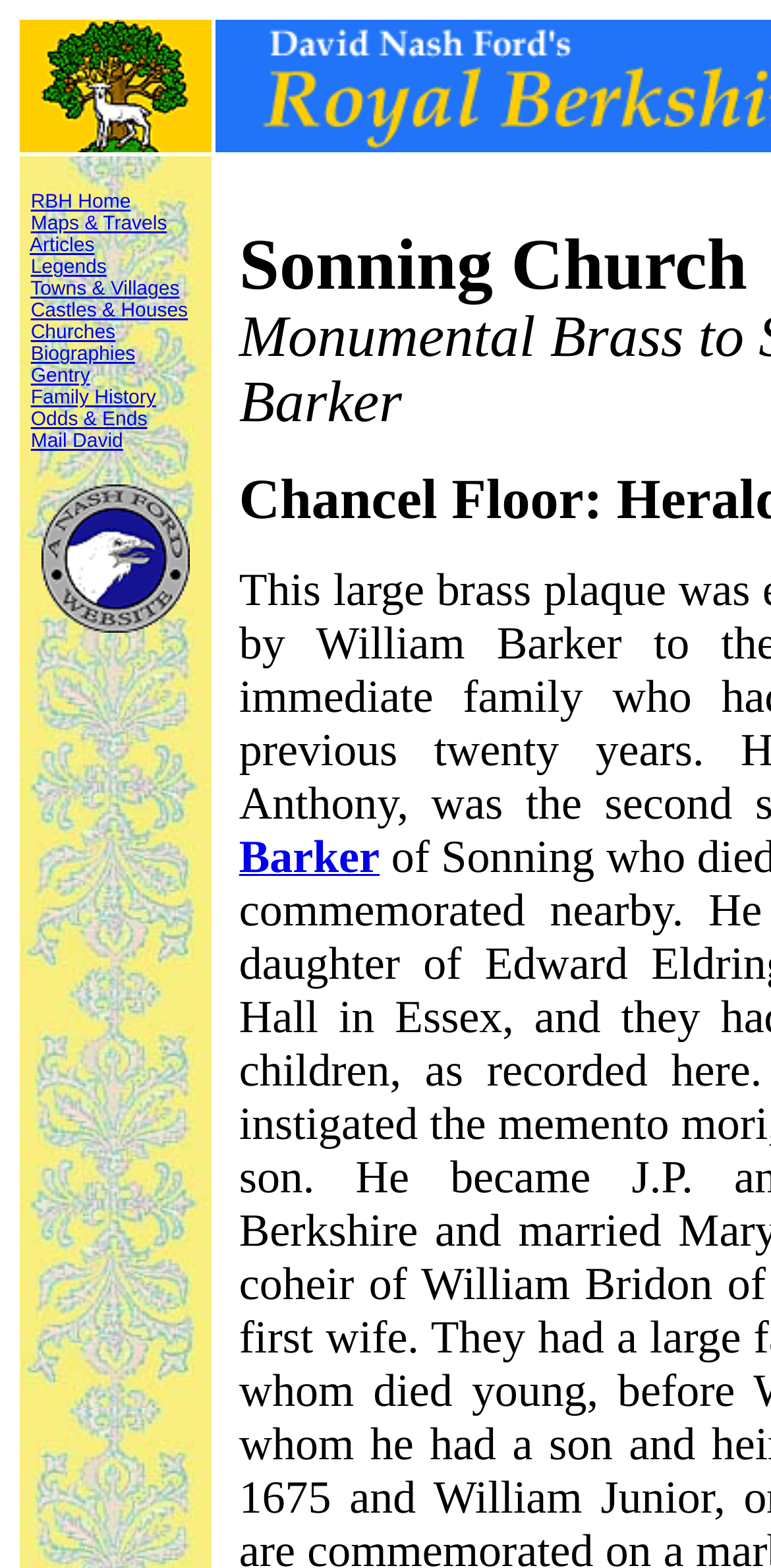Is there an image in the top section?
Refer to the image and give a detailed answer to the query.

I examined the top section of the webpage and found an image element with a bounding box of [0.026, 0.013, 0.274, 0.097], indicating the presence of an image.